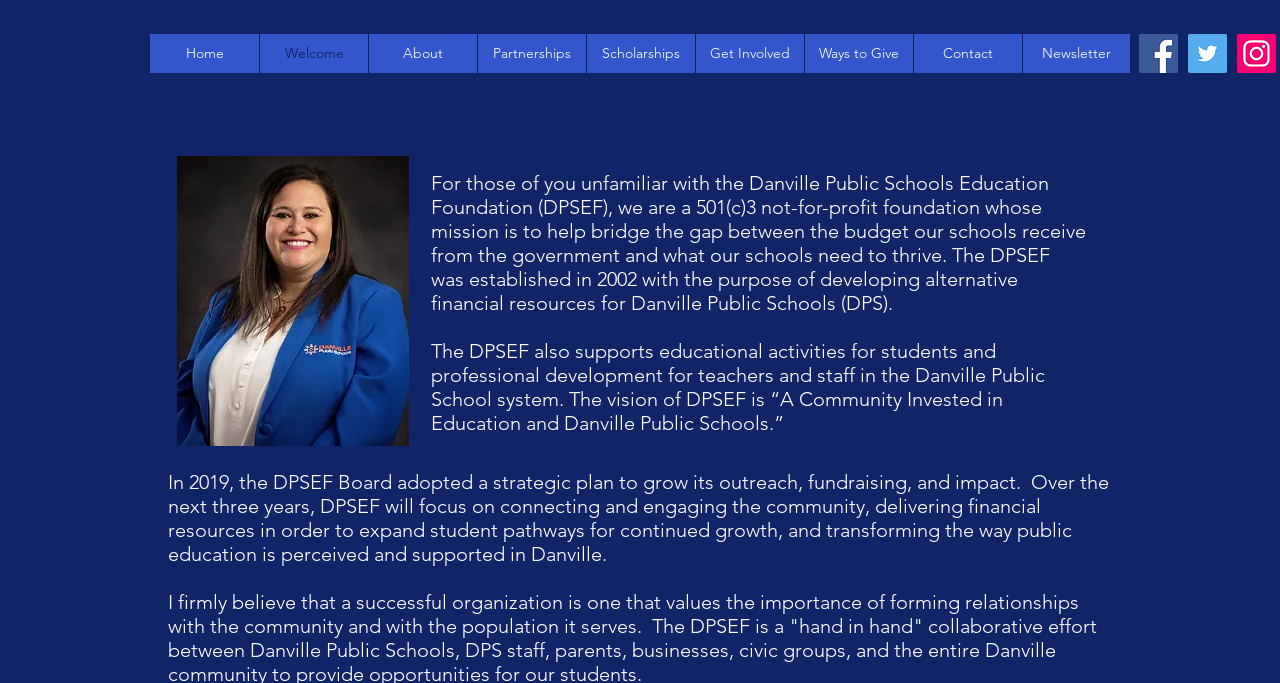What is the name of the foundation?
Based on the image, please offer an in-depth response to the question.

Based on the text, 'For those of you unfamiliar with the Danville Public Schools Education Foundation (DPSEF), ...', I can infer that the name of the foundation is DPSEF.